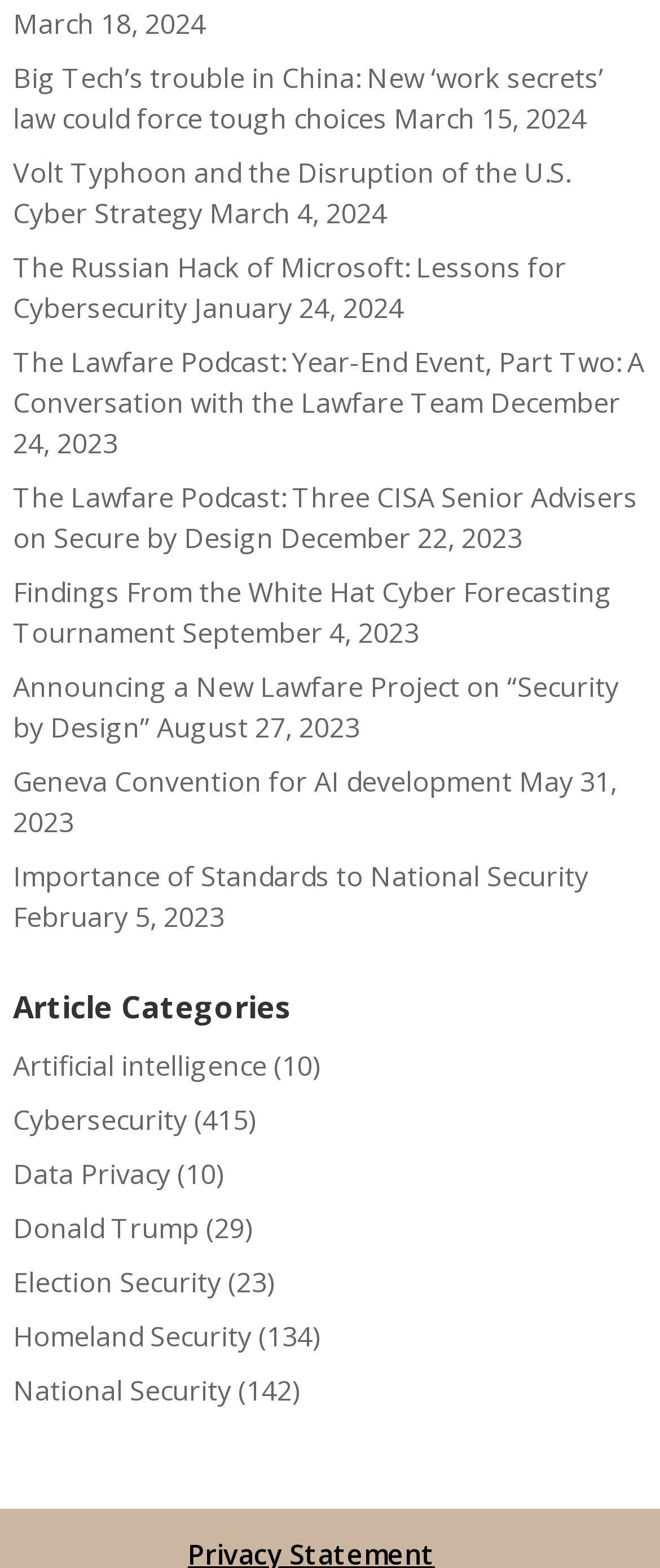Determine the bounding box coordinates of the region to click in order to accomplish the following instruction: "Explore articles about Artificial intelligence". Provide the coordinates as four float numbers between 0 and 1, specifically [left, top, right, bottom].

[0.02, 0.668, 0.405, 0.691]